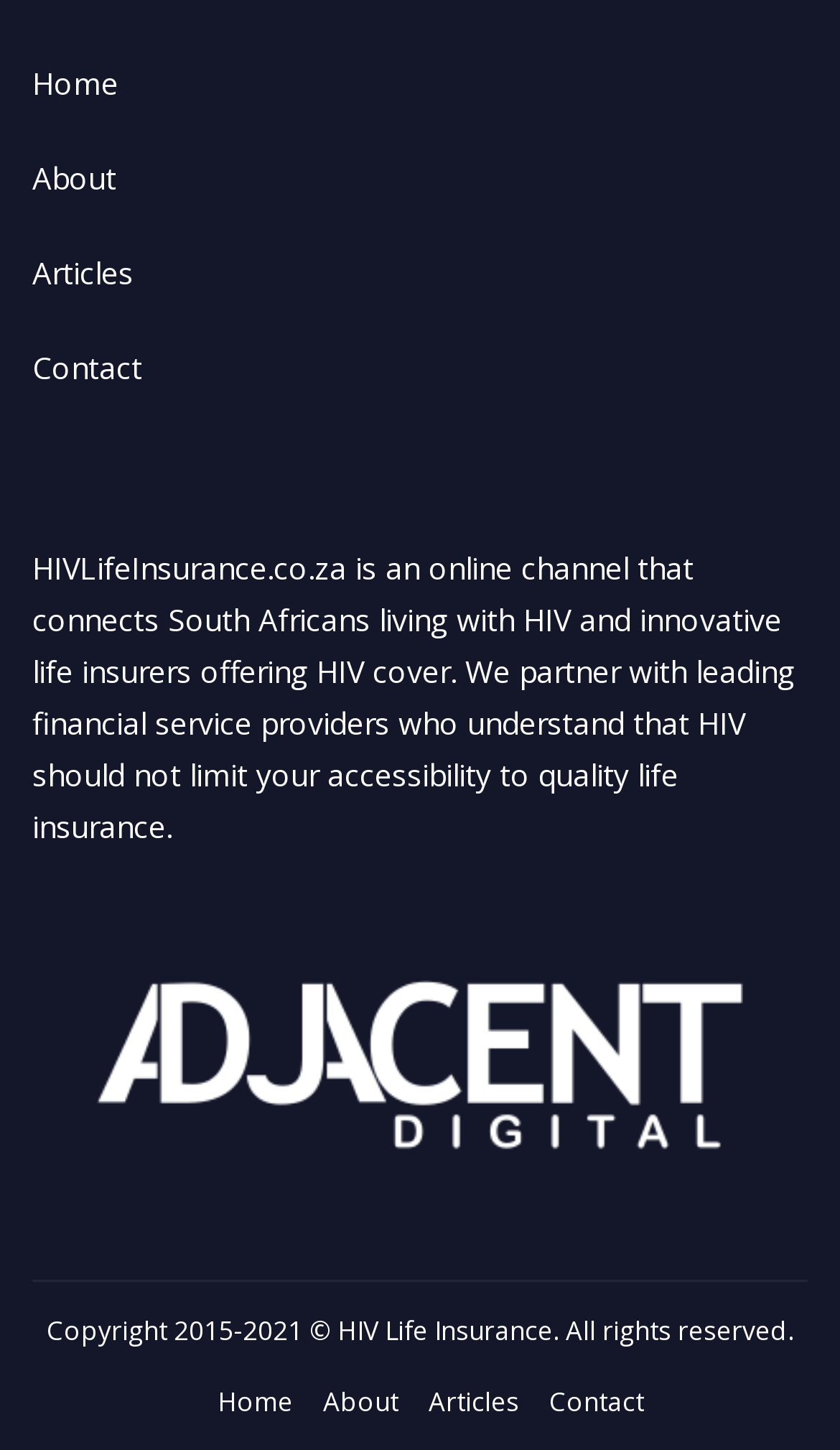What is the purpose of this website?
Please describe in detail the information shown in the image to answer the question.

Based on the static text element, this website aims to connect South Africans living with HIV and innovative life insurers offering HIV cover, indicating that the purpose of this website is to facilitate this connection.